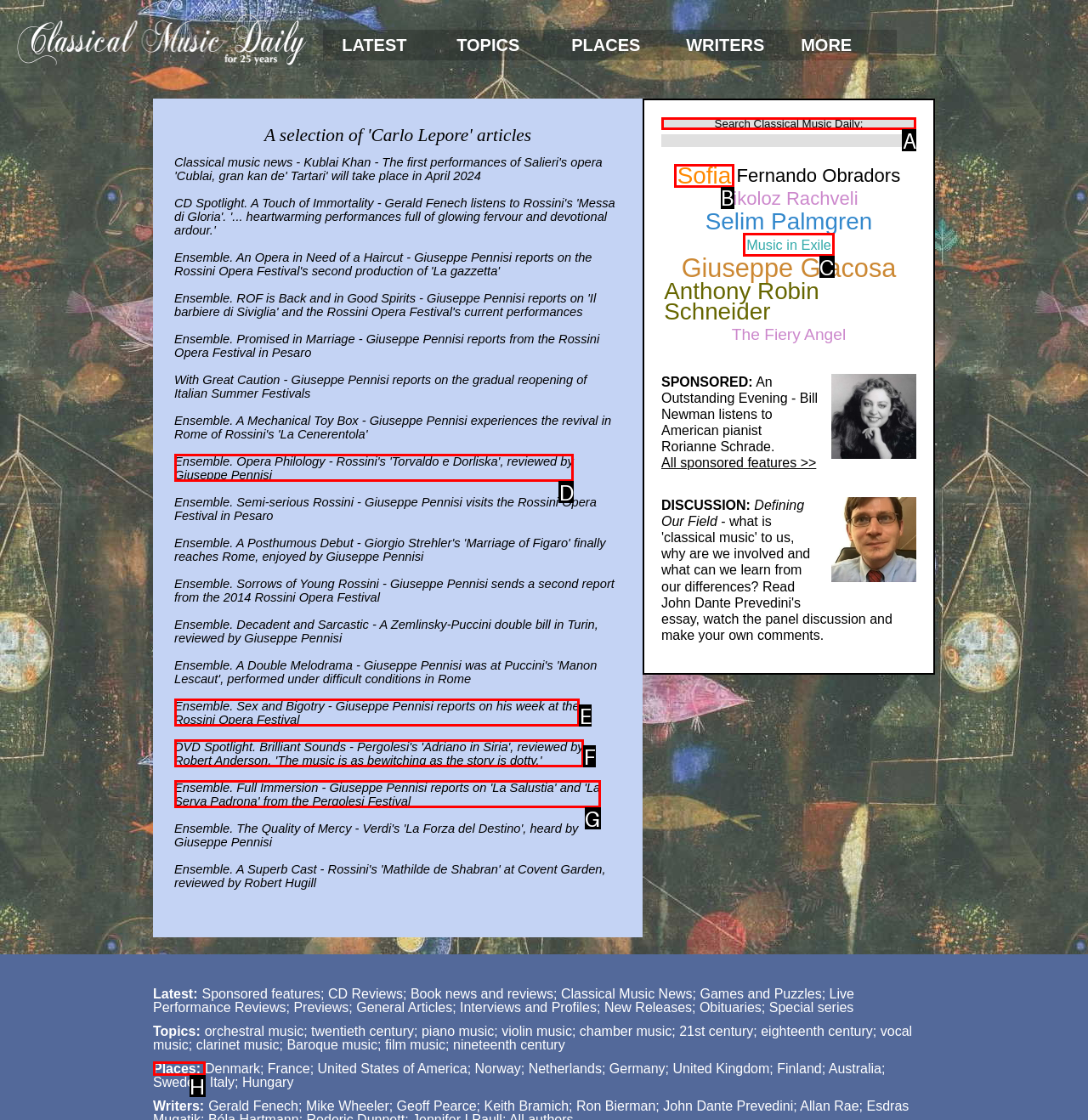Specify which element within the red bounding boxes should be clicked for this task: Search for classical music articles Respond with the letter of the correct option.

A